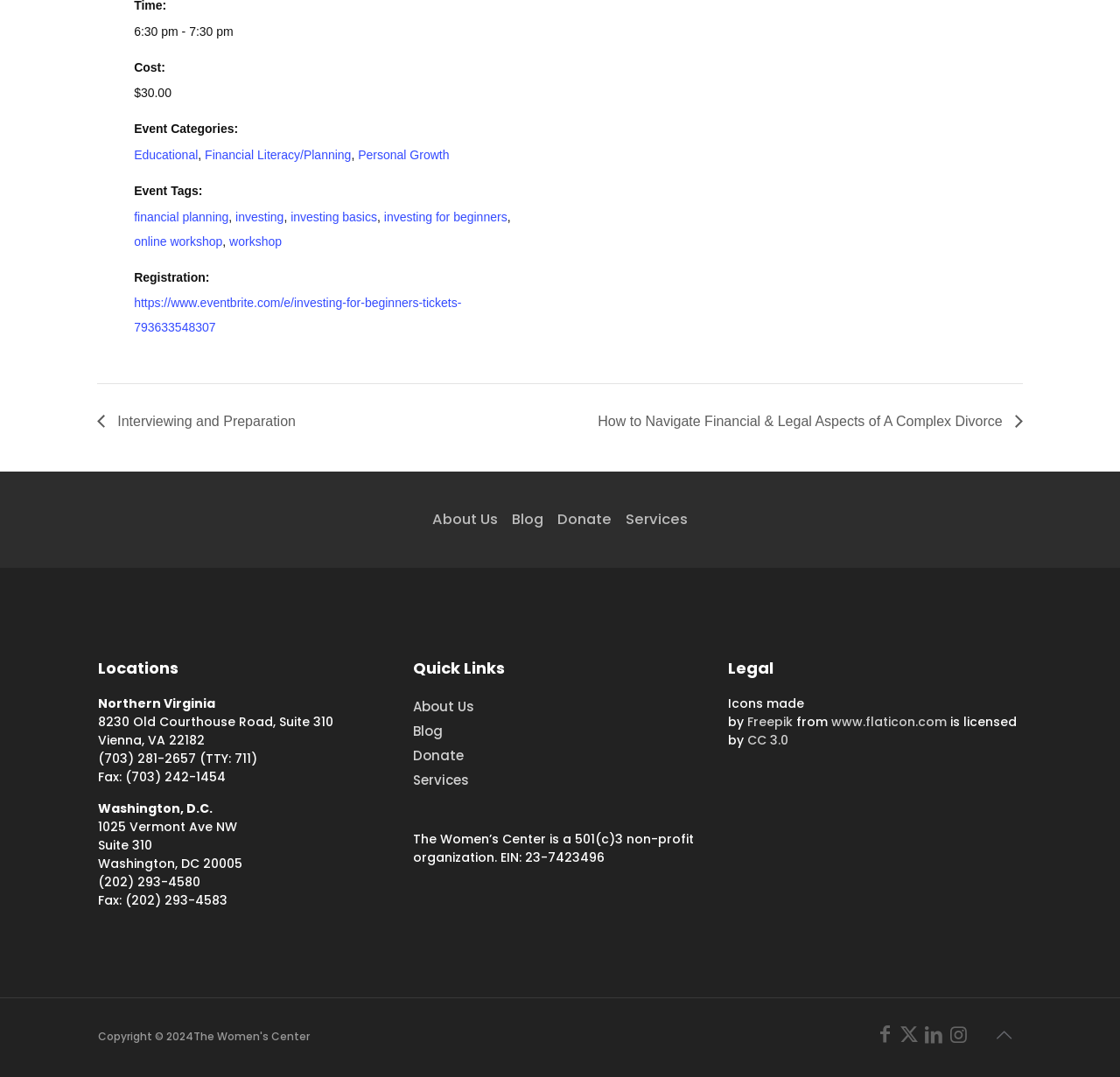Specify the bounding box coordinates of the area to click in order to execute this command: 'Navigate to the next event'. The coordinates should consist of four float numbers ranging from 0 to 1, and should be formatted as [left, top, right, bottom].

[0.525, 0.384, 0.913, 0.398]